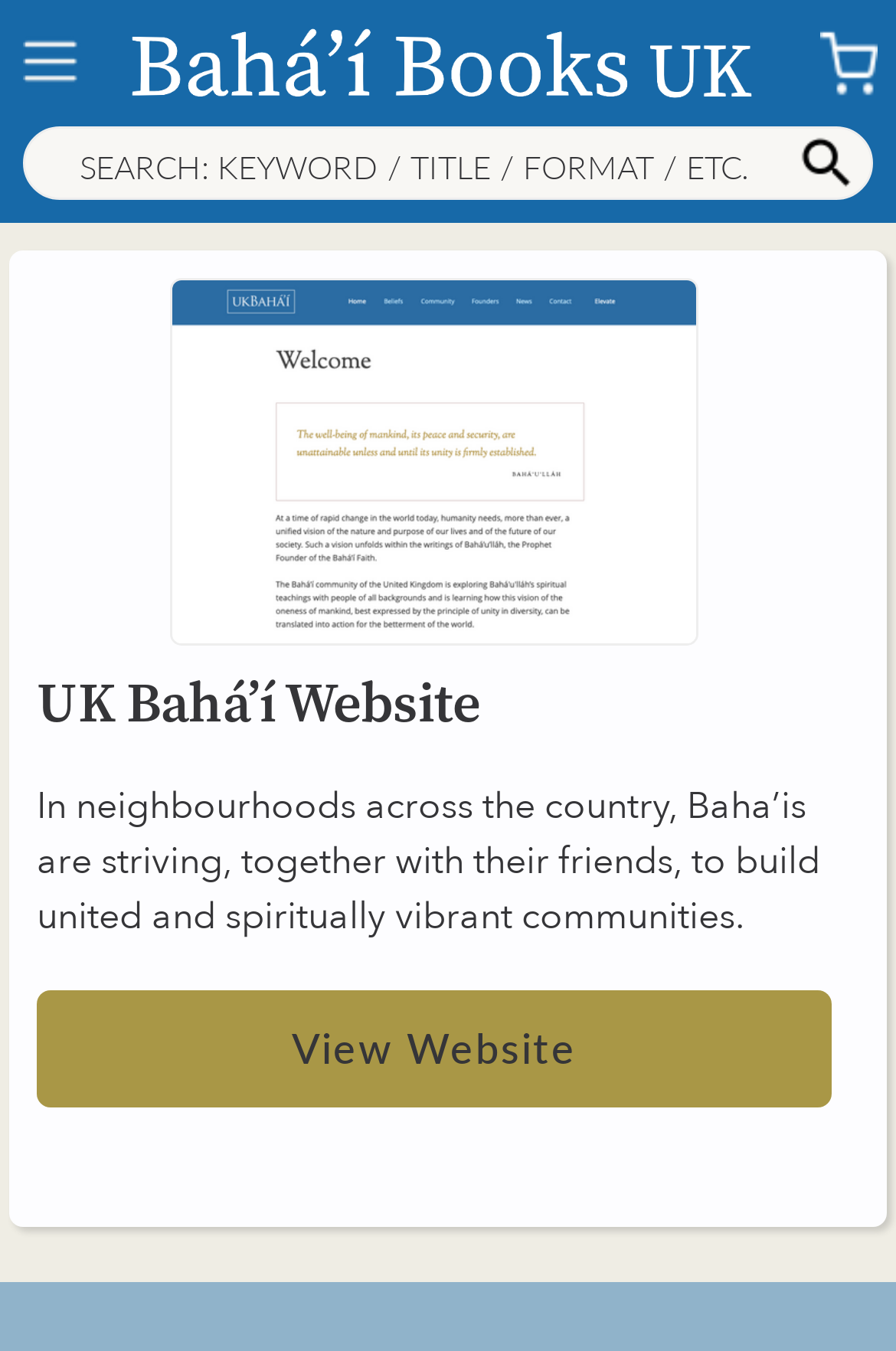Ascertain the bounding box coordinates for the UI element detailed here: "Subscriber Reports". The coordinates should be provided as [left, top, right, bottom] with each value being a float between 0 and 1.

None